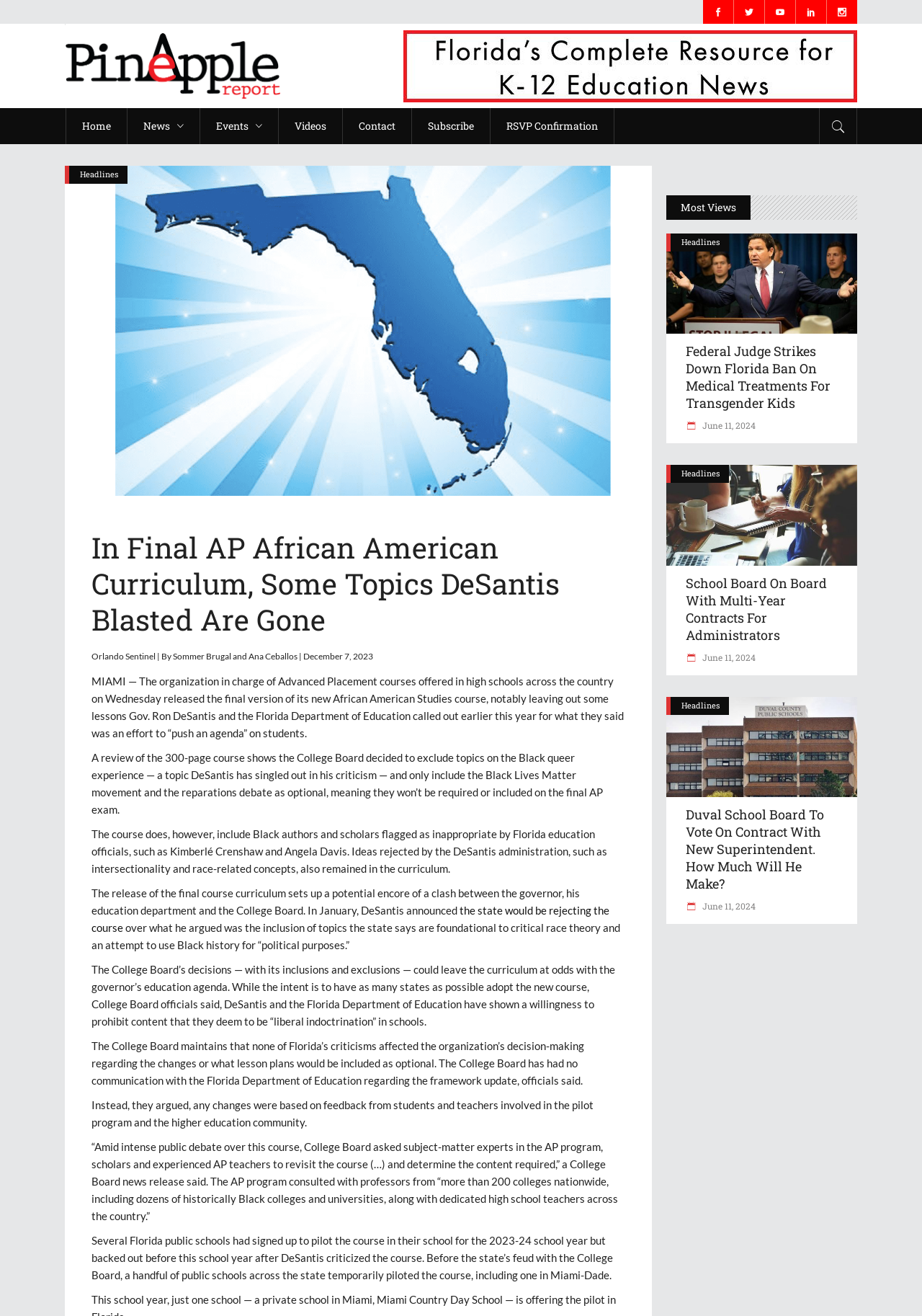Find the bounding box coordinates for the area that must be clicked to perform this action: "Click the 'Subscribe' link".

[0.446, 0.082, 0.531, 0.11]